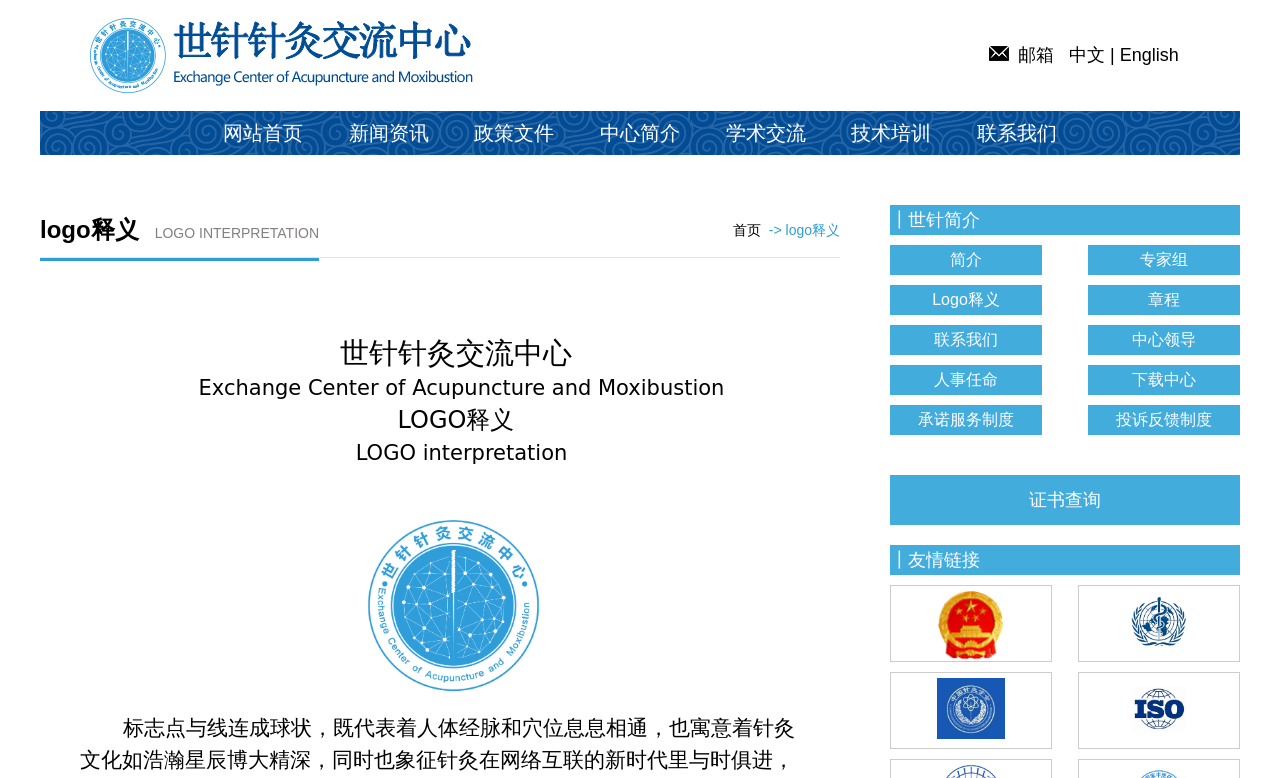Please locate the bounding box coordinates of the element that needs to be clicked to achieve the following instruction: "Search for certificates". The coordinates should be four float numbers between 0 and 1, i.e., [left, top, right, bottom].

[0.804, 0.63, 0.86, 0.656]